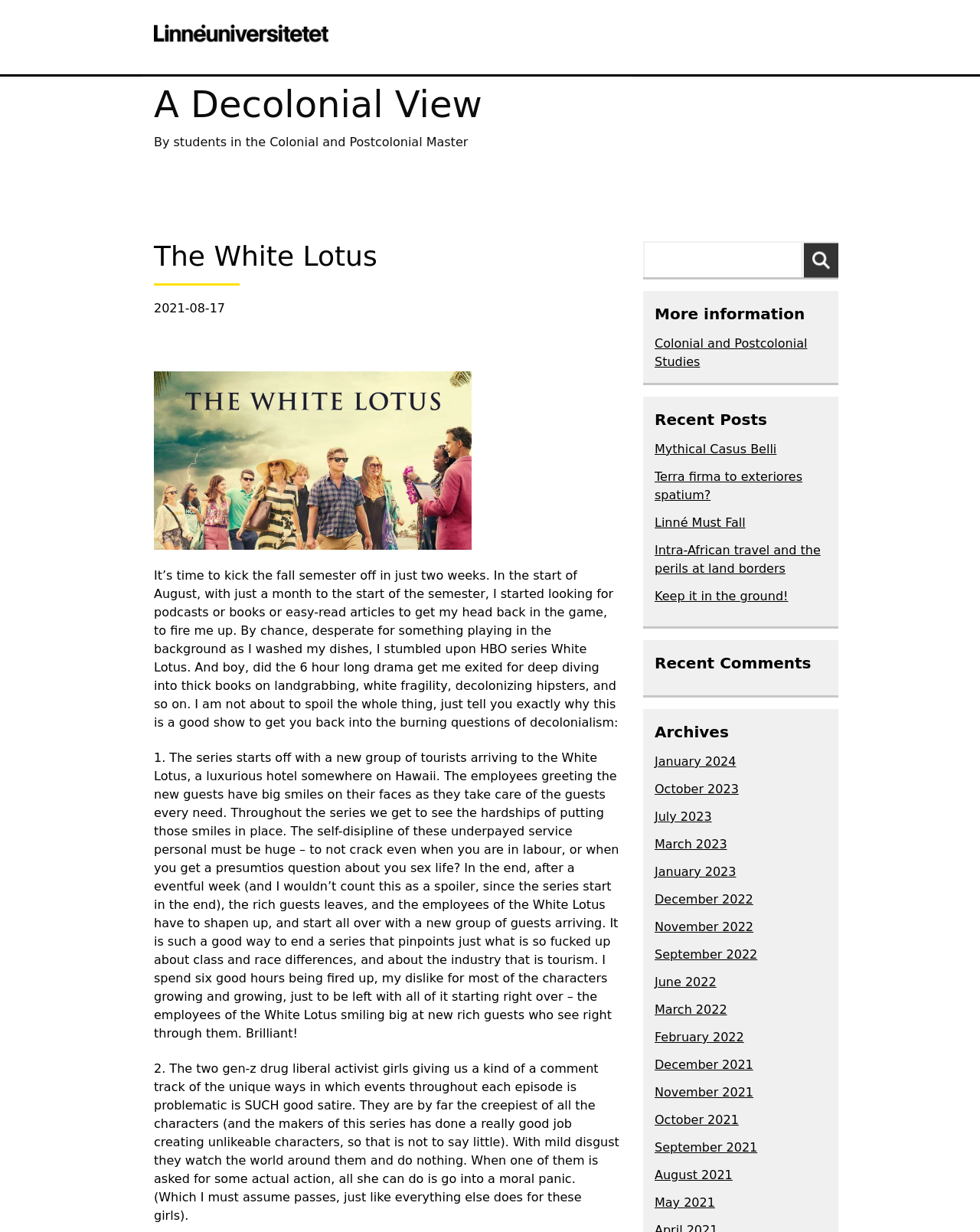Identify the bounding box coordinates for the element you need to click to achieve the following task: "Read the article about The White Lotus". The coordinates must be four float values ranging from 0 to 1, formatted as [left, top, right, bottom].

[0.157, 0.191, 0.632, 0.232]